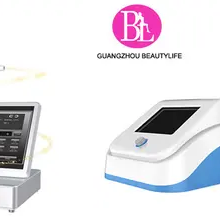Detail every visible element in the image extensively.

The image showcases advanced beauty equipment from Guangzhou Beautylife Electronic Technology Co., Ltd. On the left, there is a sleek device with a digital interface, likely used for a range of aesthetic treatments. Next to it is another machine featuring a smooth, curved design, characterized by a prominent control button and a compact screen, suggesting its versatile usability in beauty applications. The branding is highlighted with a prominent pink logo displaying "BL" above the company name, reinforcing the professional image of the brand. This visual representation emphasizes the innovative technology offered by Guangzhou Beautylife in the beauty and wellness industry.